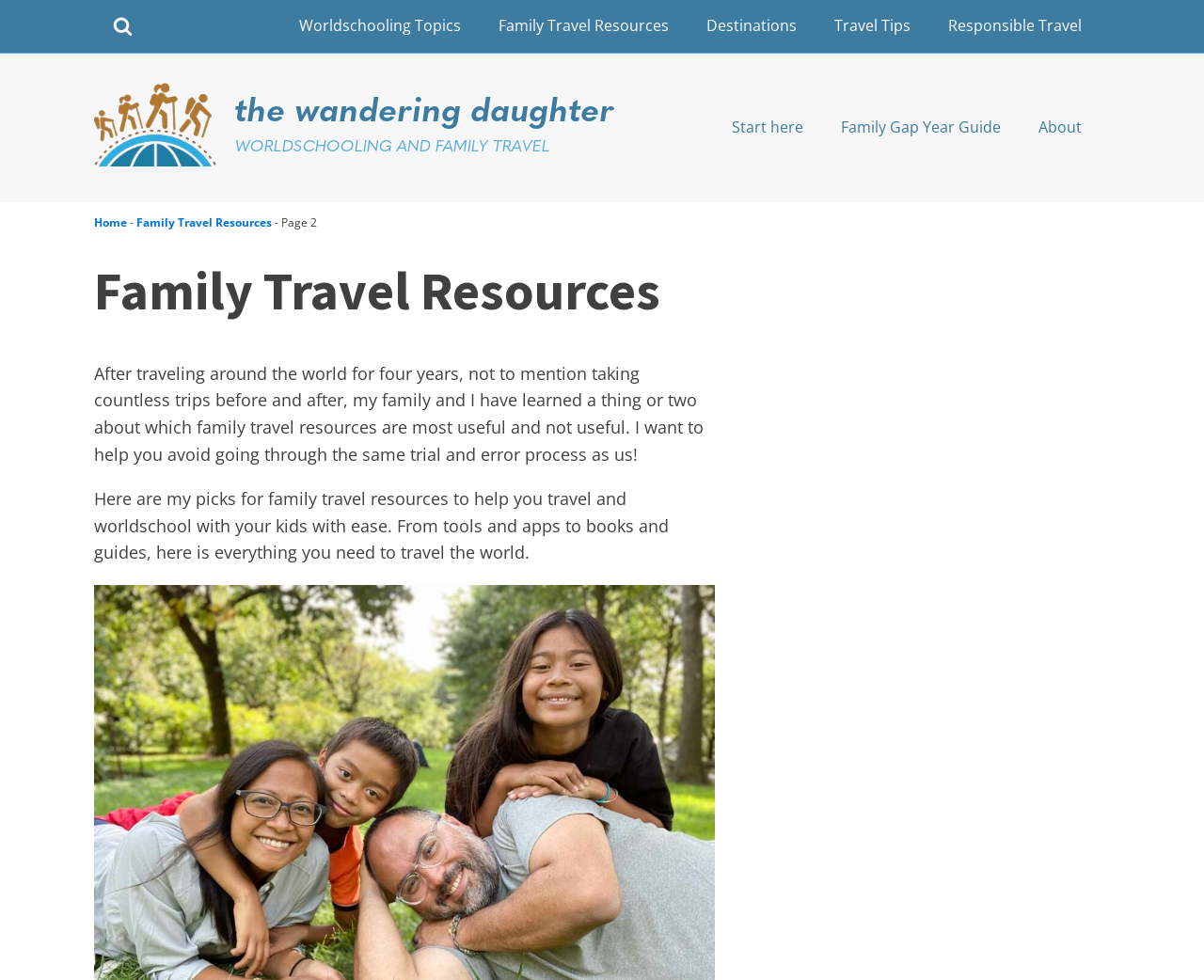What is the author's experience with family travel?
Provide a comprehensive and detailed answer to the question.

The webpage's content states 'After traveling around the world for four years, not to mention taking countless trips before and after, my family and I have learned a thing or two about which family travel resources are most useful and not useful.', indicating that the author has four years of experience traveling around the world with their family.